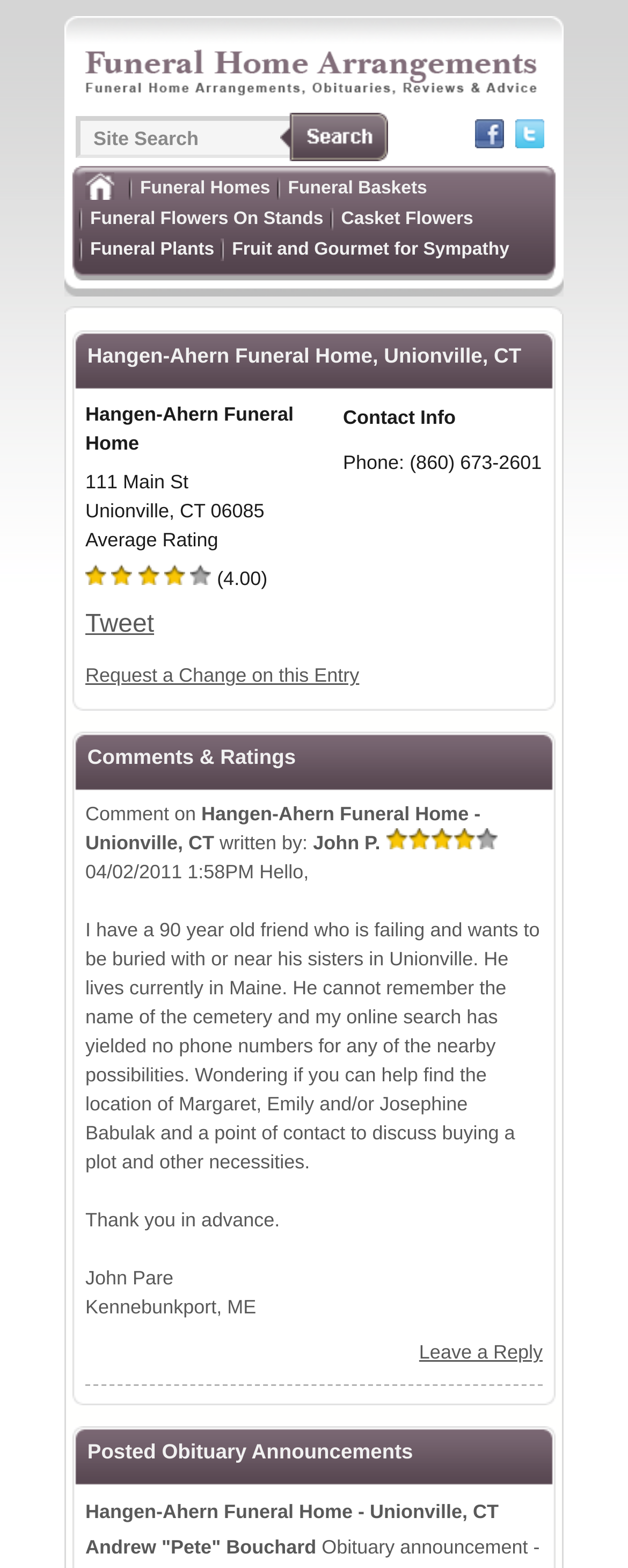What is the average rating of Hangen-Ahern Funeral Home?
Refer to the screenshot and deliver a thorough answer to the question presented.

I found the average rating by looking at the static text elements on the webpage. Specifically, I found the text '(4.00)' which is located near the 'Average Rating' label, indicating that it is the average rating of the funeral home.